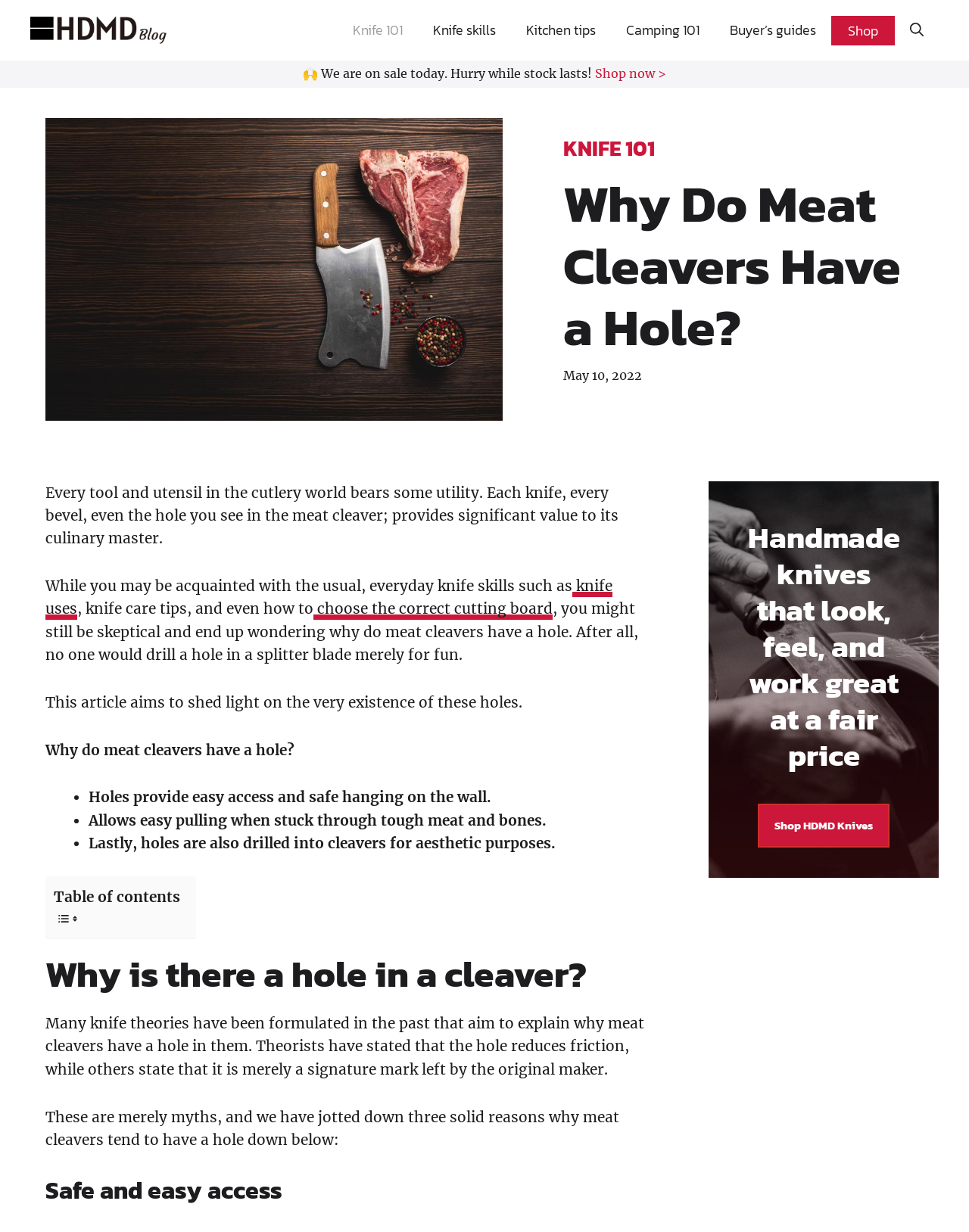Determine the bounding box coordinates for the area that should be clicked to carry out the following instruction: "Click on the 'Knife 101' link".

[0.348, 0.012, 0.431, 0.037]